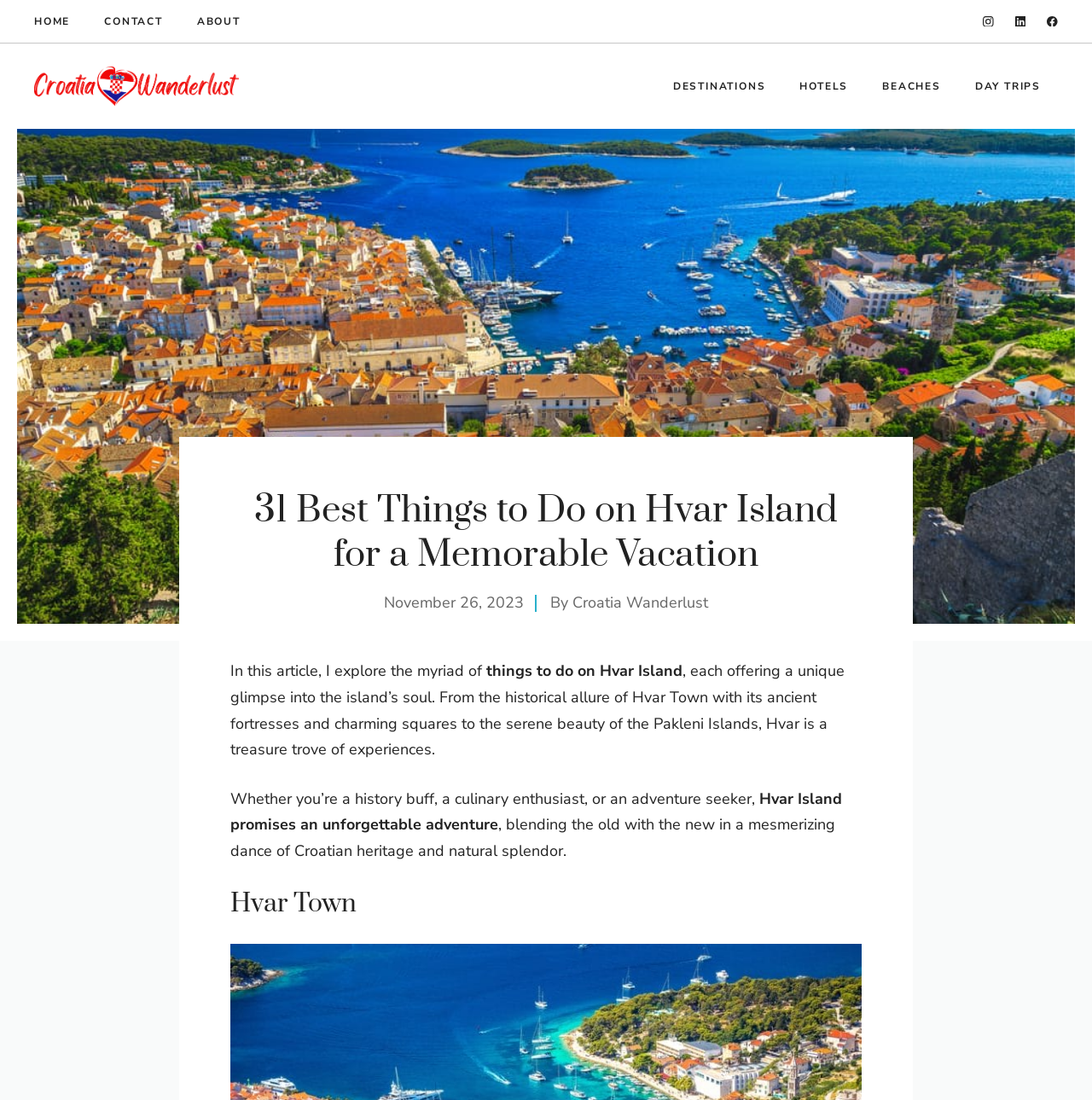Please answer the following question using a single word or phrase: 
What is the first location mentioned in the article?

Hvar Town